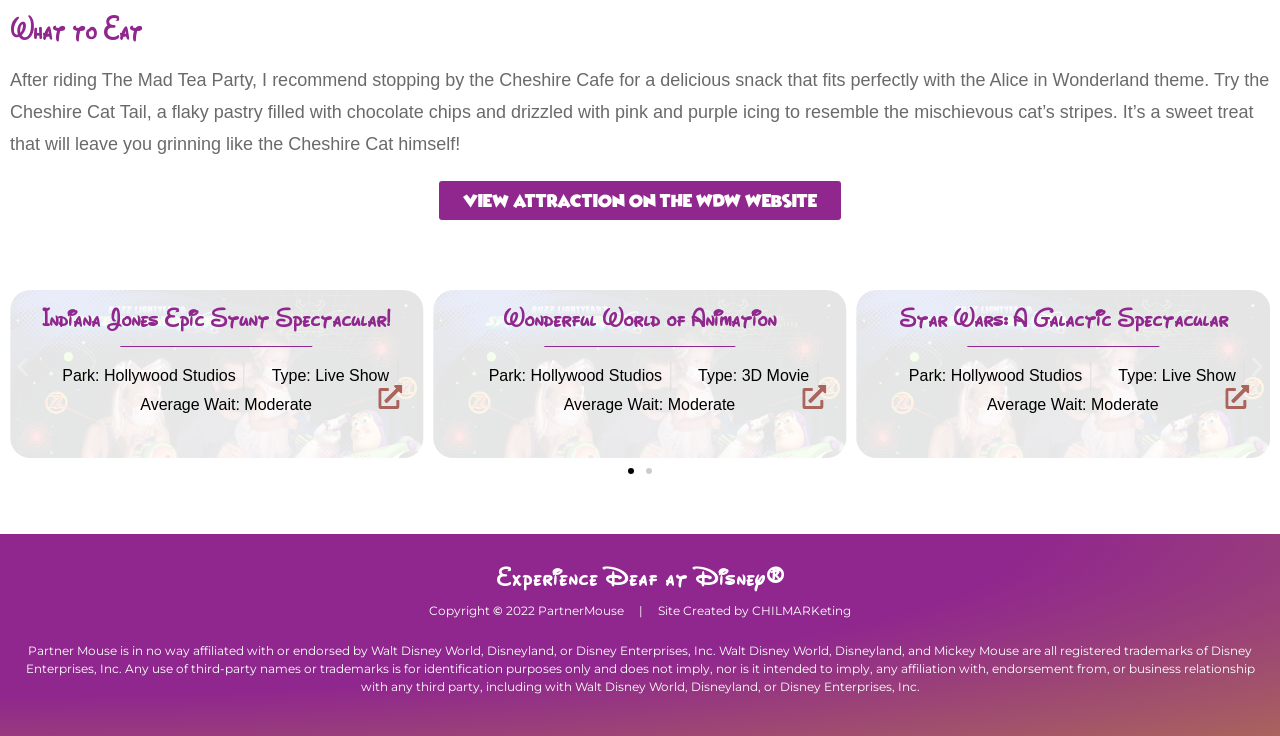Given the element description "Moderate", identify the bounding box of the corresponding UI element.

[0.191, 0.577, 0.244, 0.6]